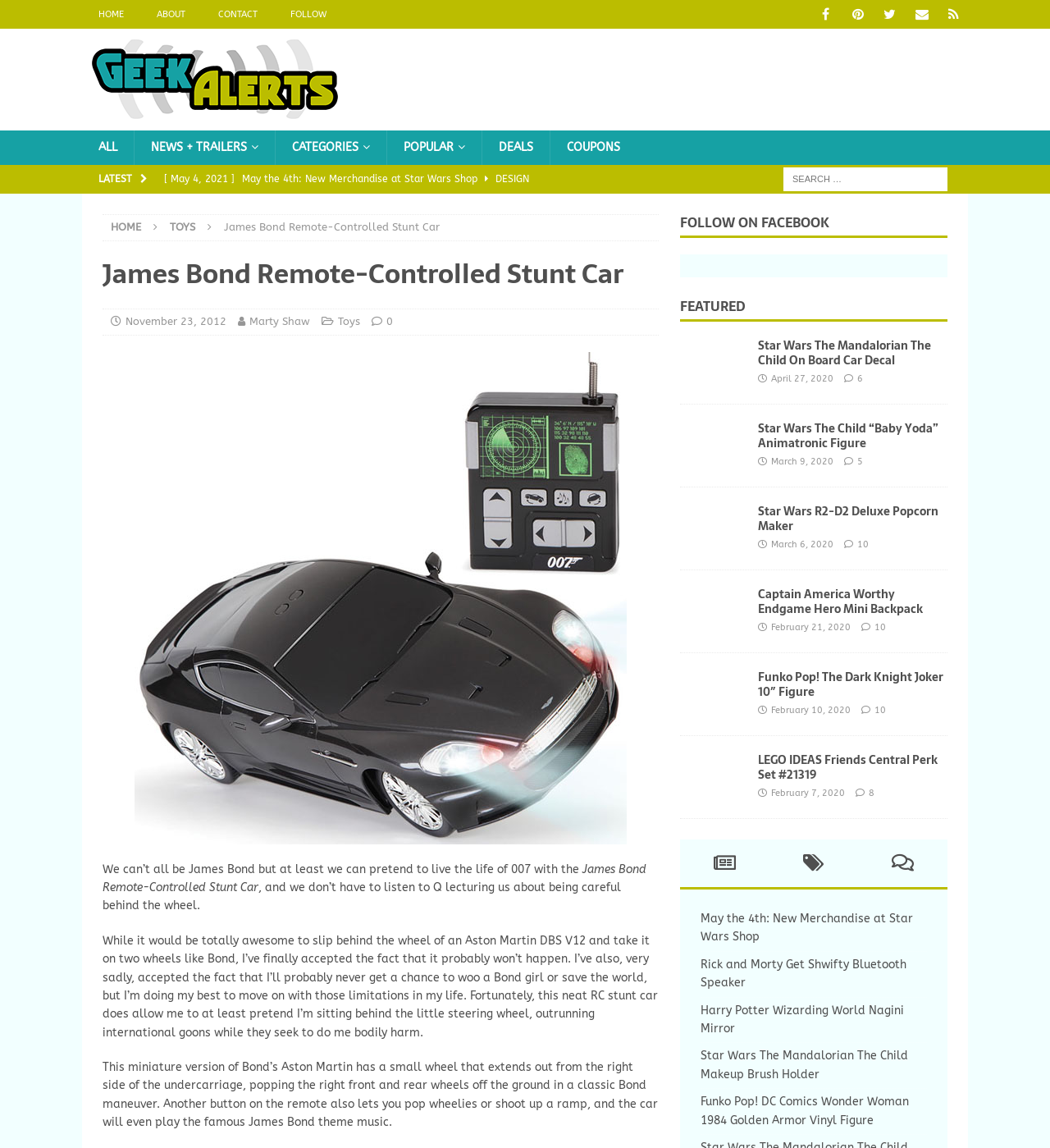Please determine the bounding box coordinates of the area that needs to be clicked to complete this task: 'Check out the 'Star Wars The Mandalorian The Child On Board Car Decal' product'. The coordinates must be four float numbers between 0 and 1, formatted as [left, top, right, bottom].

[0.647, 0.294, 0.71, 0.337]